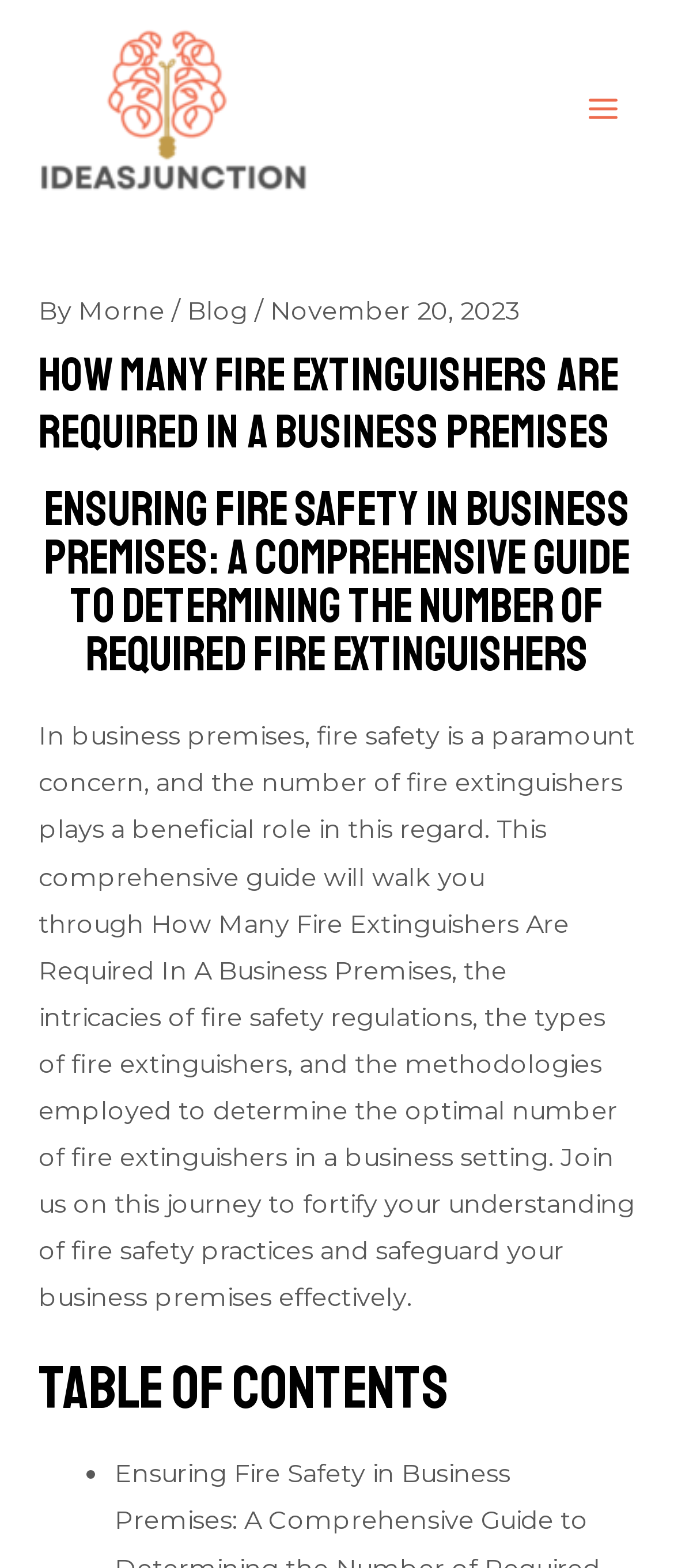Please provide the bounding box coordinate of the region that matches the element description: Morne. Coordinates should be in the format (top-left x, top-left y, bottom-right x, bottom-right y) and all values should be between 0 and 1.

[0.117, 0.188, 0.255, 0.208]